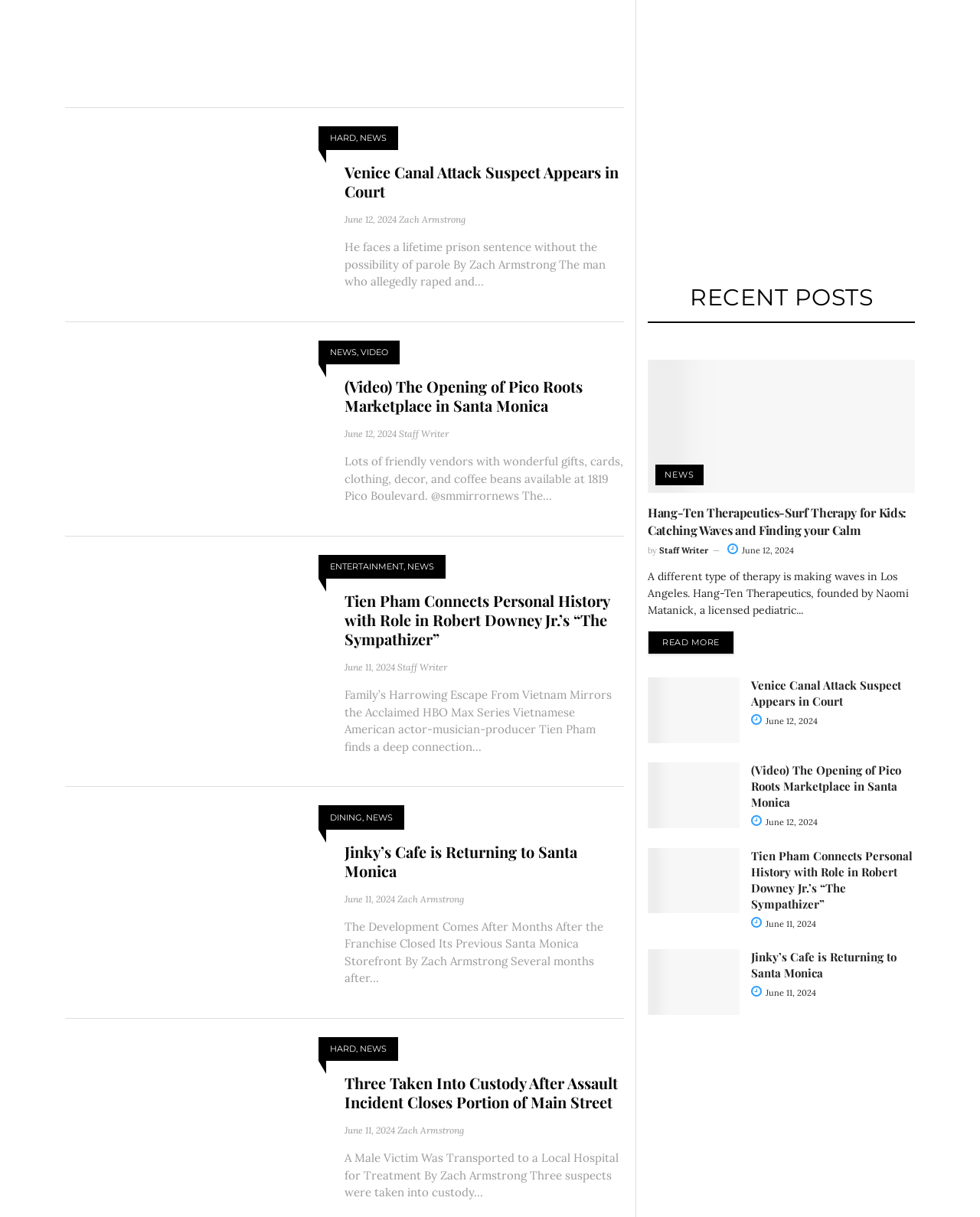Identify the bounding box coordinates for the region to click in order to carry out this instruction: "View the article about Venice Canal Attack Suspect Appears in Court". Provide the coordinates using four float numbers between 0 and 1, formatted as [left, top, right, bottom].

[0.661, 0.557, 0.755, 0.611]